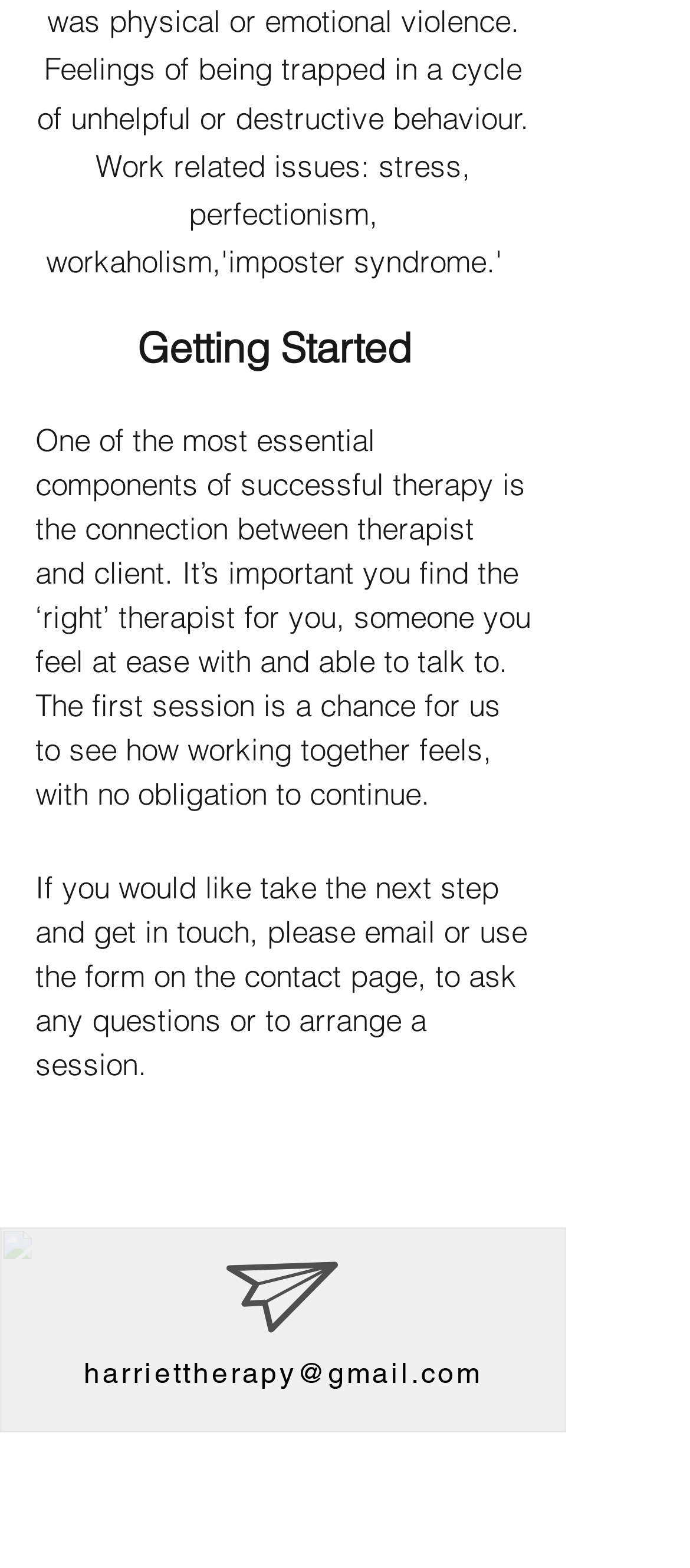Please provide a one-word or phrase answer to the question: 
What is the feeling described at the top of the webpage?

trapped